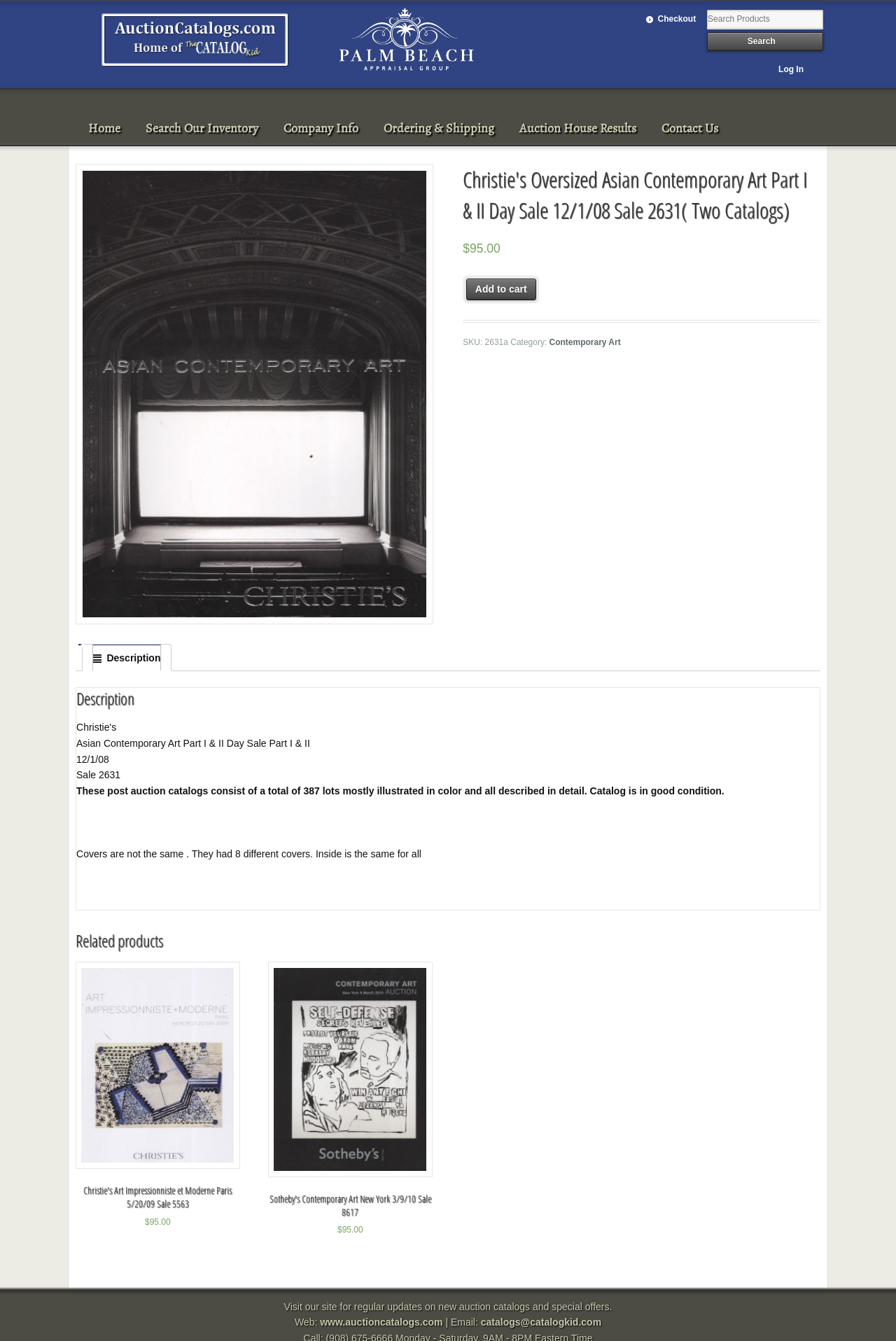Locate the bounding box coordinates of the element that needs to be clicked to carry out the instruction: "Add to cart". The coordinates should be given as four float numbers ranging from 0 to 1, i.e., [left, top, right, bottom].

[0.52, 0.208, 0.598, 0.224]